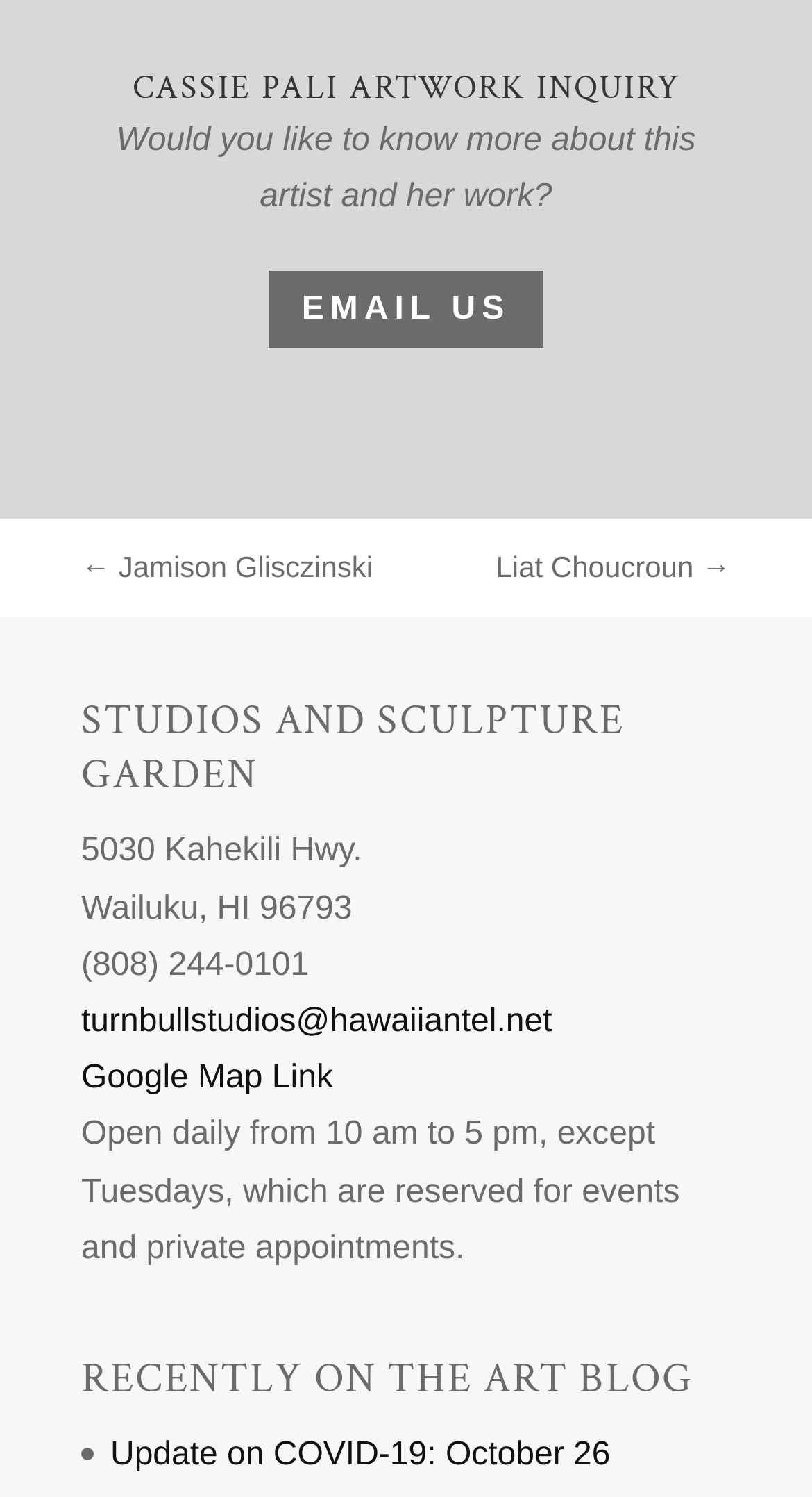Identify the bounding box coordinates of the element to click to follow this instruction: 'View next artist'. Ensure the coordinates are four float values between 0 and 1, provided as [left, top, right, bottom].

[0.611, 0.367, 0.9, 0.389]